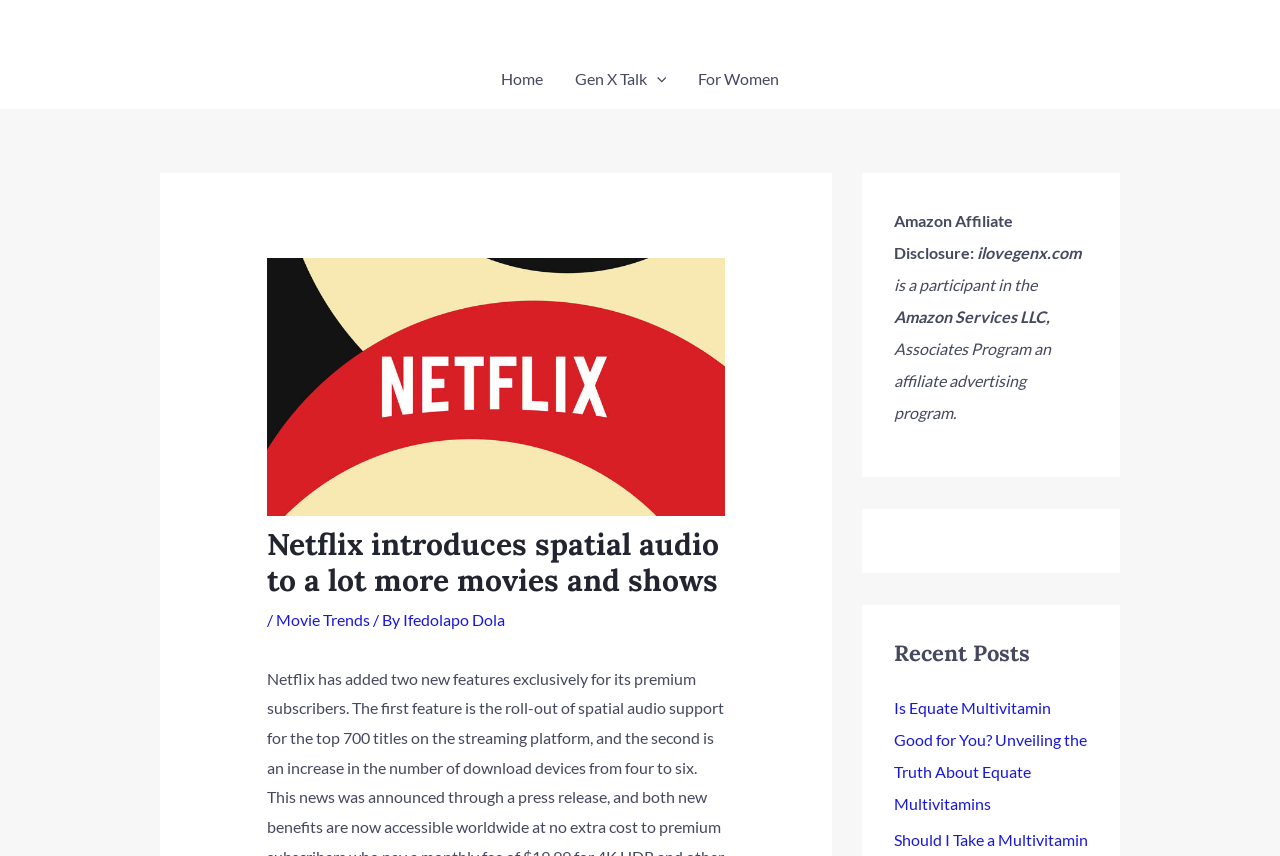Please identify the bounding box coordinates of the clickable area that will allow you to execute the instruction: "Read Netflix introduces spatial audio to a lot more movies and shows".

[0.208, 0.615, 0.567, 0.699]